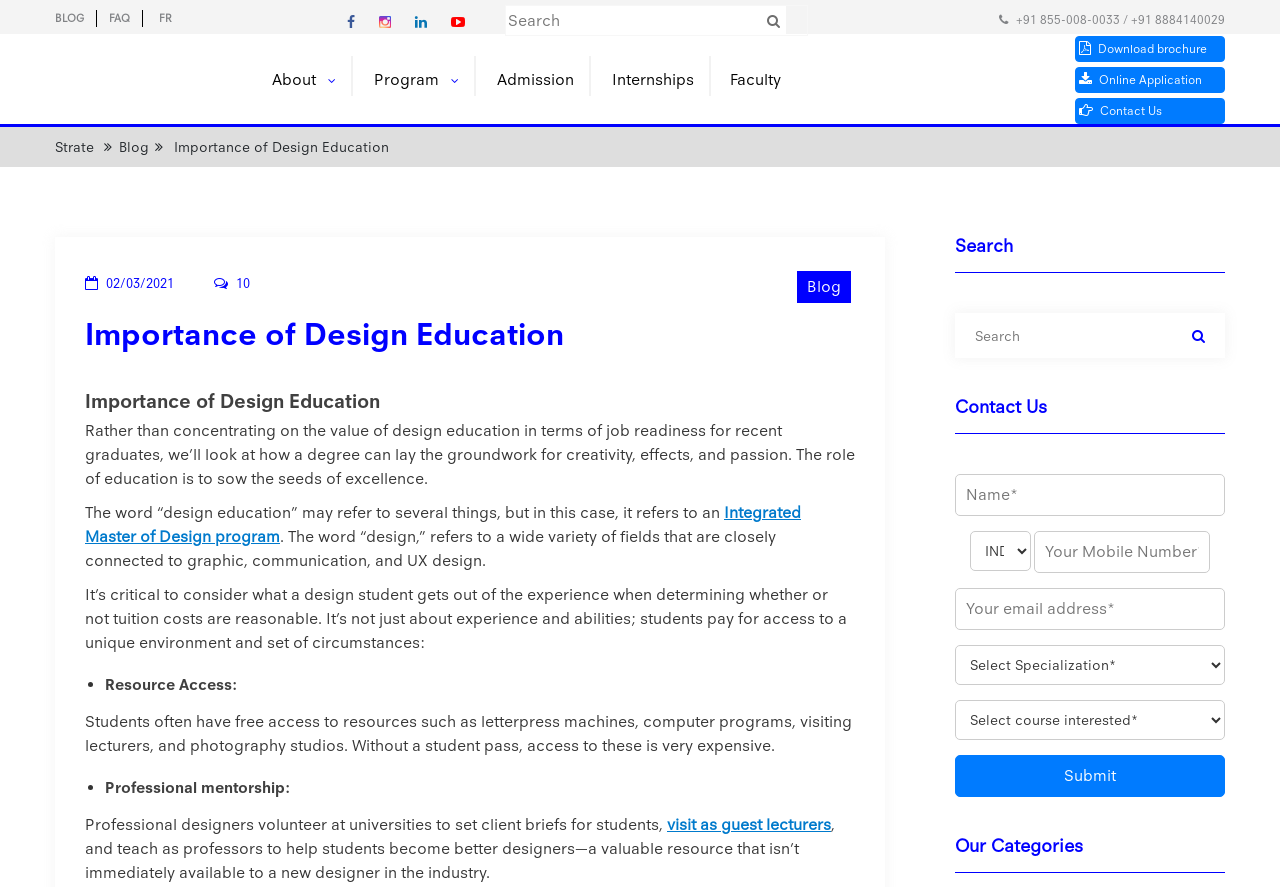Provide the bounding box coordinates of the HTML element described as: "Strate". The bounding box coordinates should be four float numbers between 0 and 1, i.e., [left, top, right, bottom].

[0.043, 0.157, 0.077, 0.175]